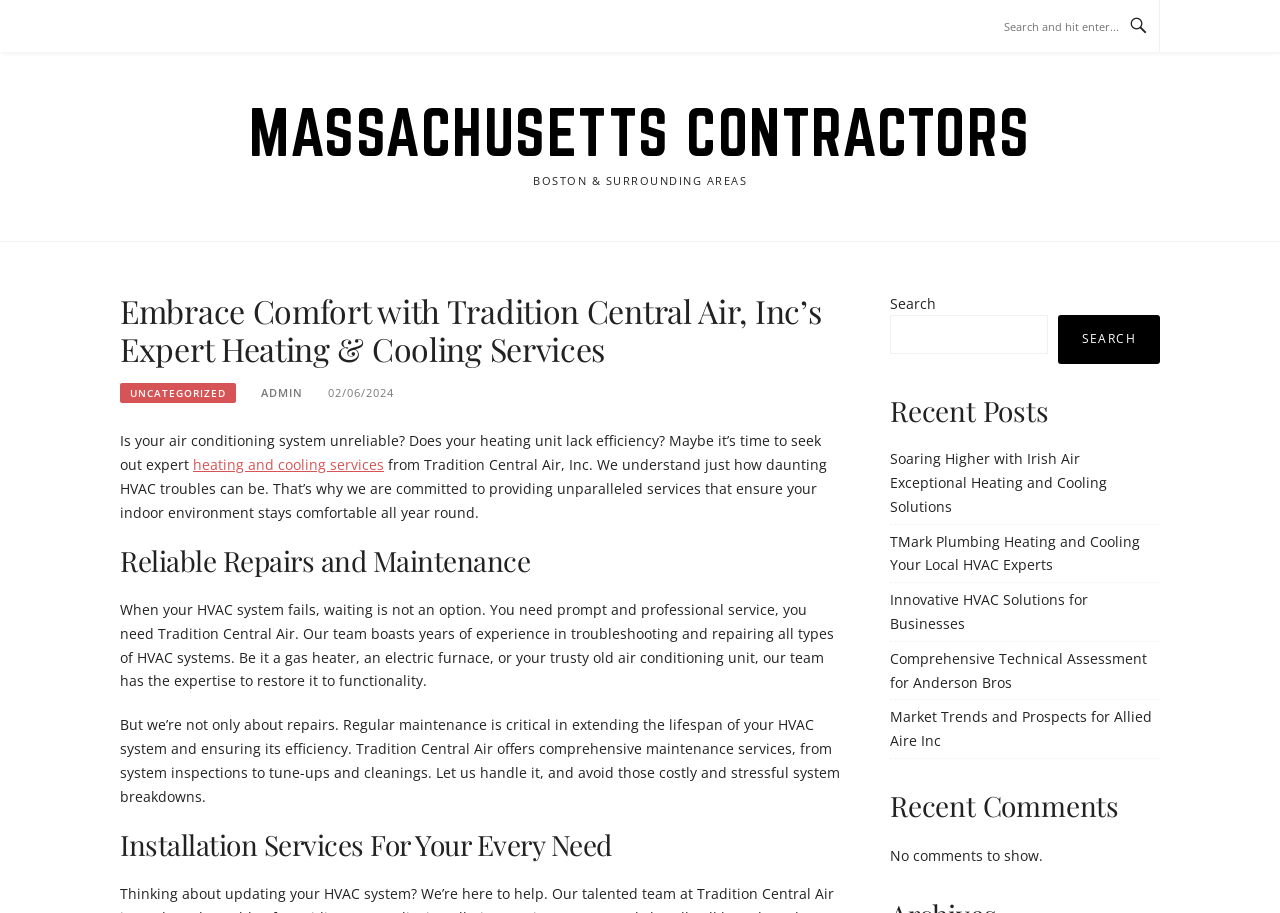Answer this question in one word or a short phrase: What is the purpose of the search box?

To search the website